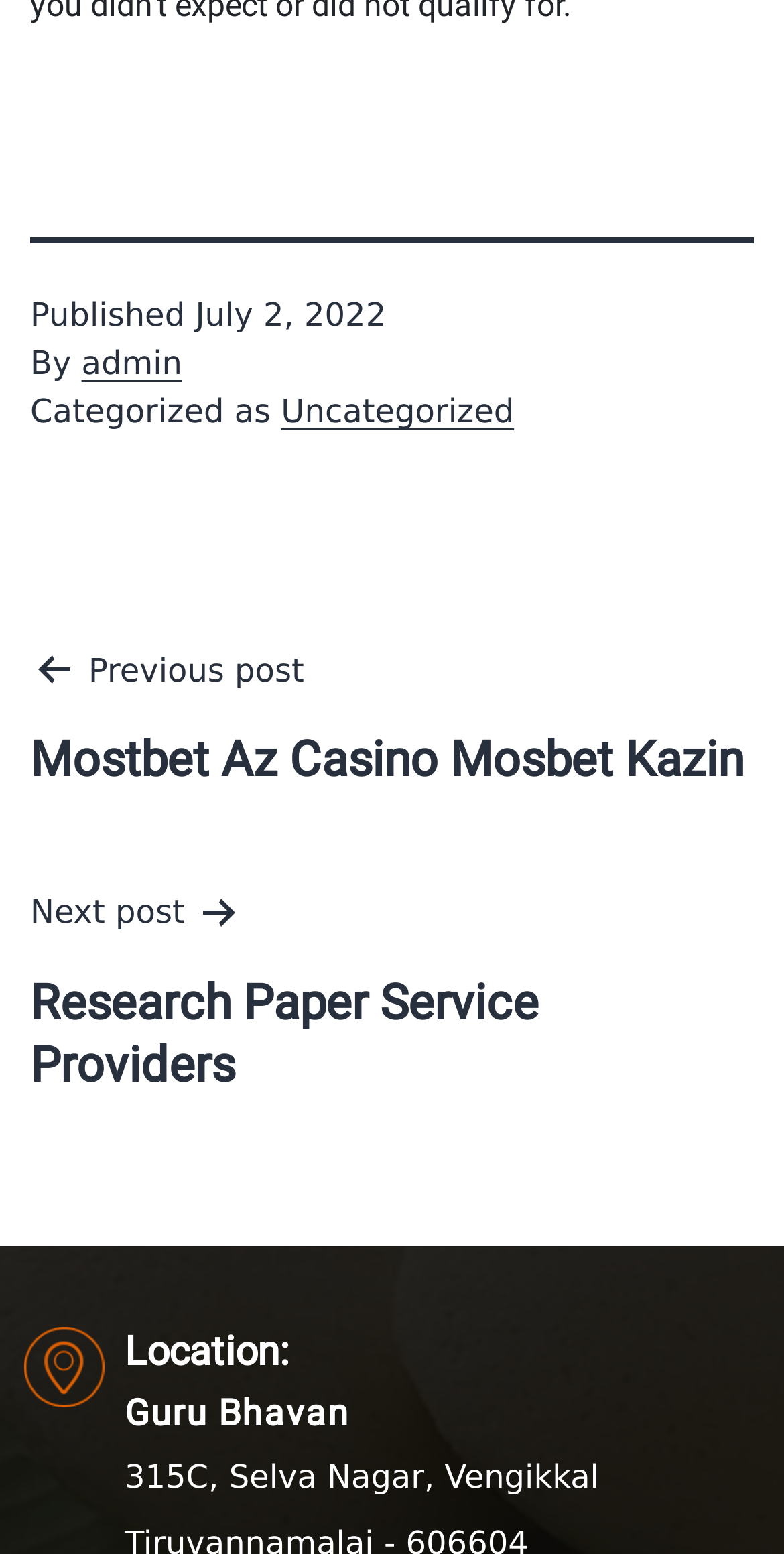What is the date of the published post?
Can you give a detailed and elaborate answer to the question?

I found the date of the published post by looking at the footer section of the webpage, where it says 'Published' followed by the date 'July 2, 2022'.